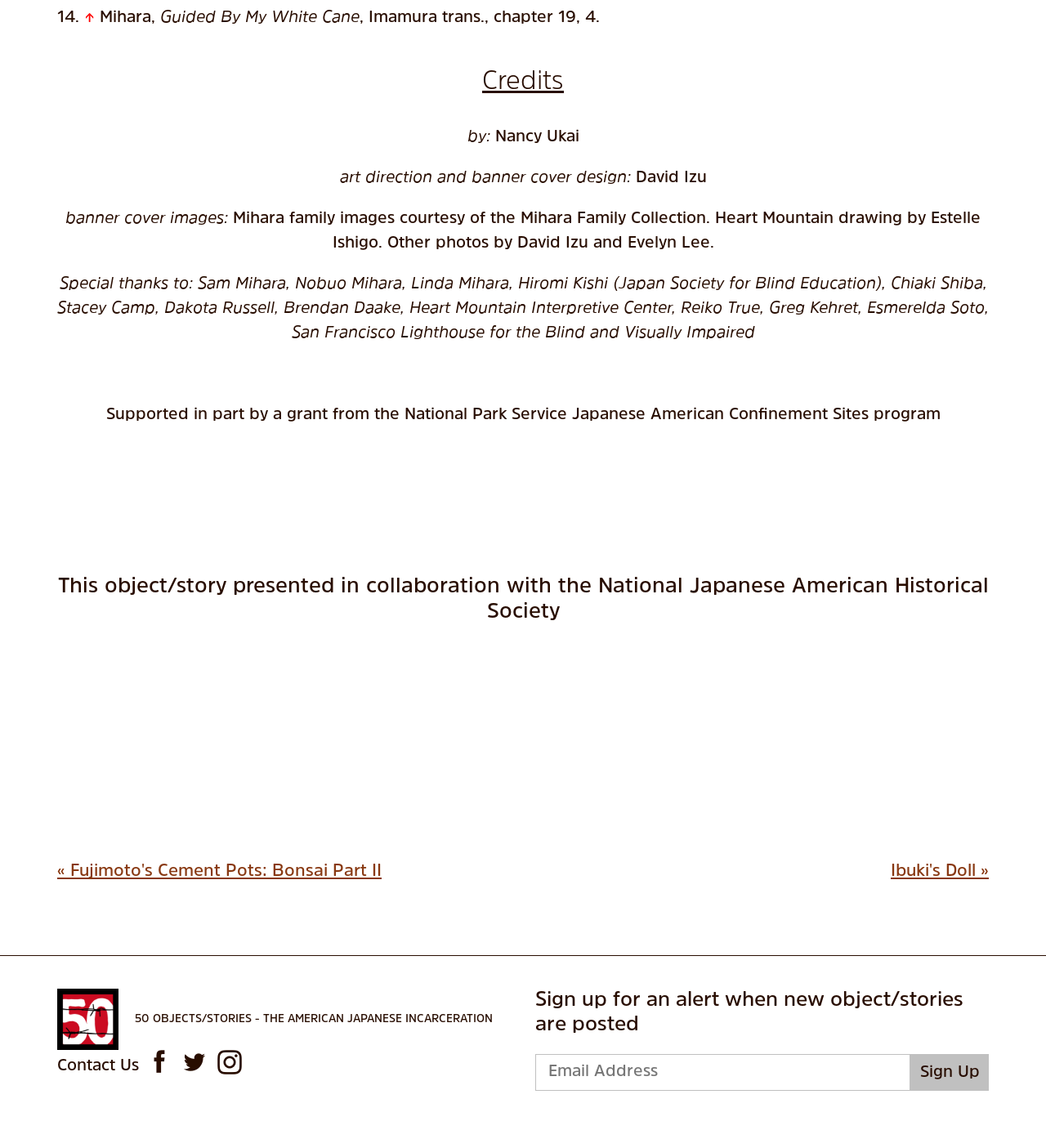What is the purpose of the textbox at the bottom of the webpage?
Carefully analyze the image and provide a thorough answer to the question.

The purpose of the textbox is to sign up for an alert when new object/stories are posted, as indicated by the heading element 'Sign up for an alert when new object/stories are posted' located above the textbox.